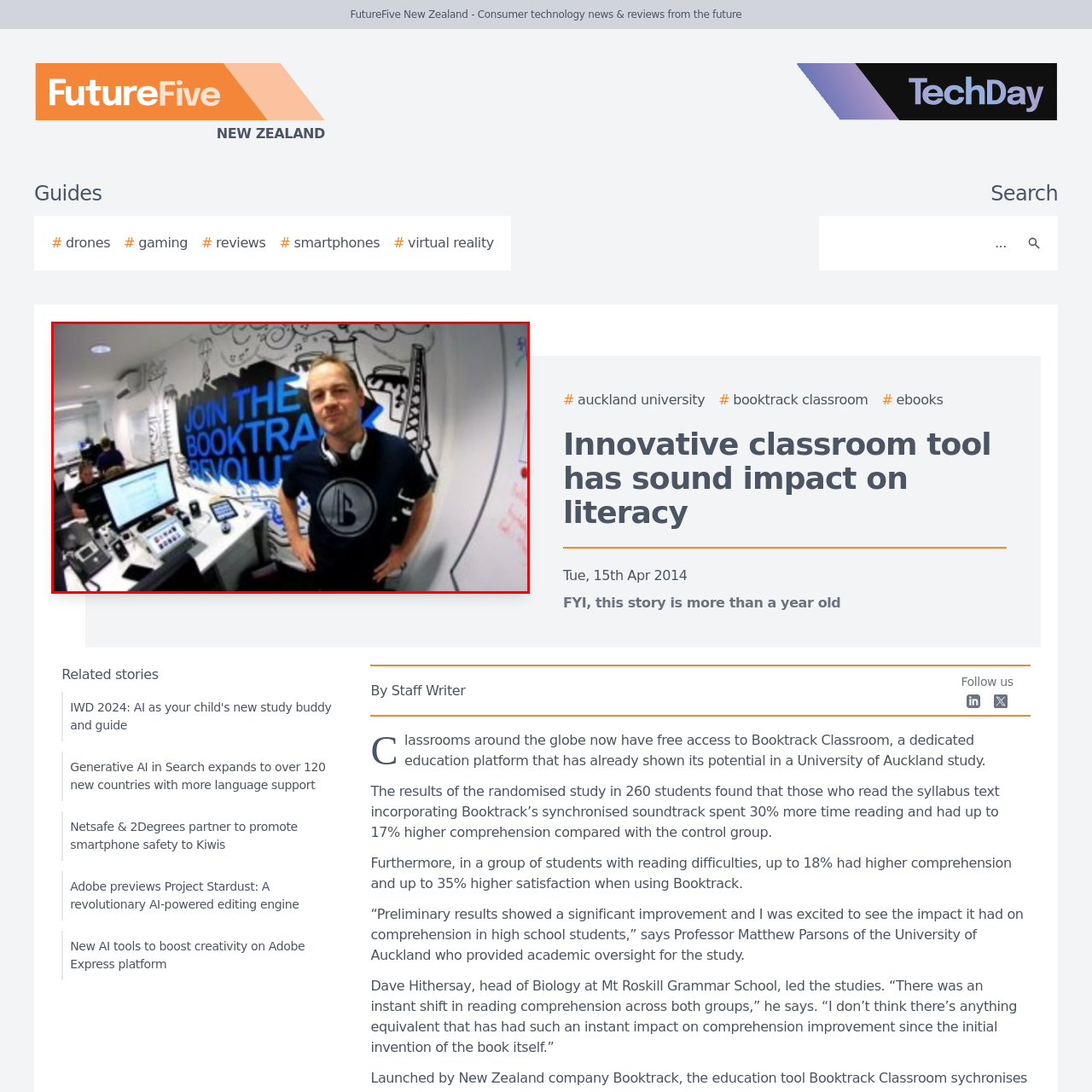Examine the image inside the red bounding box and deliver a thorough answer to the question that follows, drawing information from the image: What is the environment behind the individual?

The environment behind the individual is a bustling workspace that hints at a collaborative environment focused on enhancing literacy through technology. The modern setup, equipped with various devices and screens, further emphasizes the cutting-edge approach to learning that Booktrack promotes.